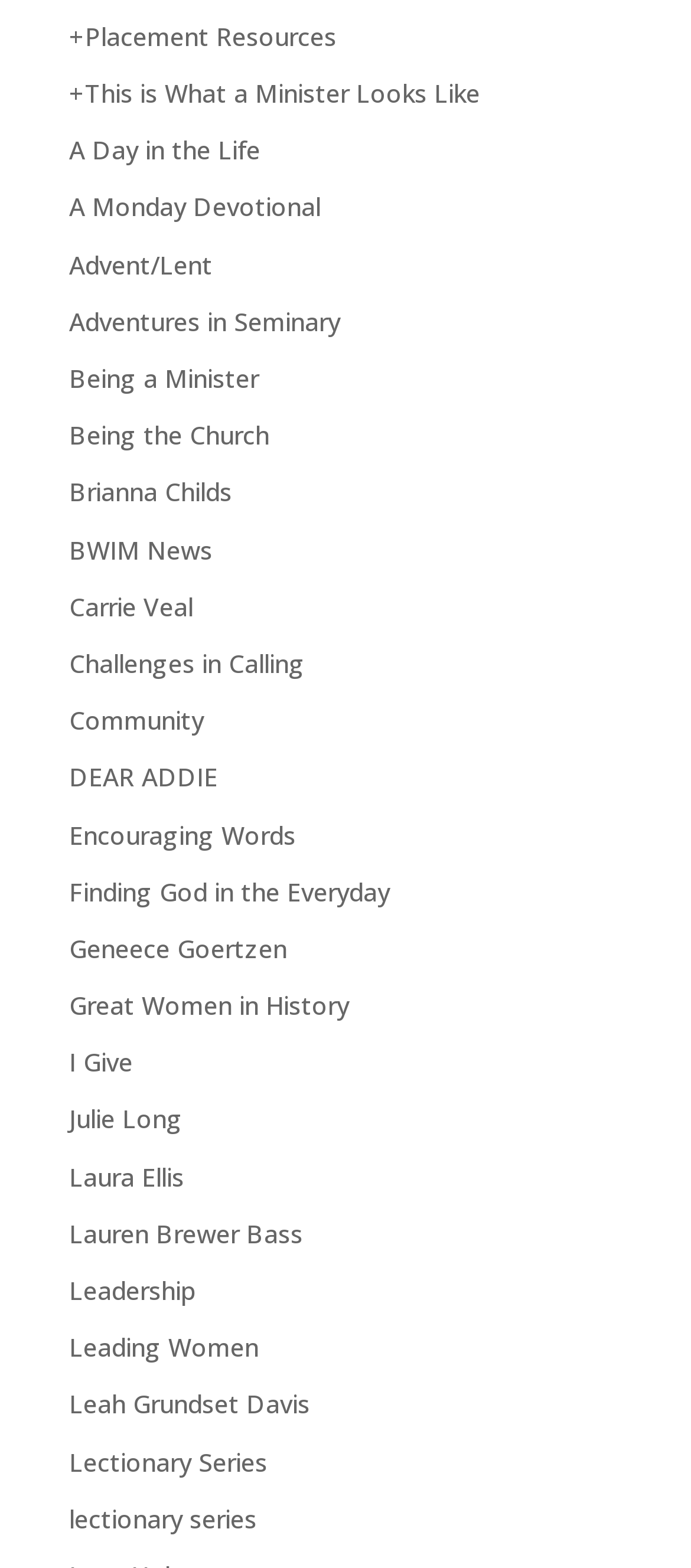Provide the bounding box for the UI element matching this description: "Finding God in the Everyday".

[0.1, 0.558, 0.564, 0.579]